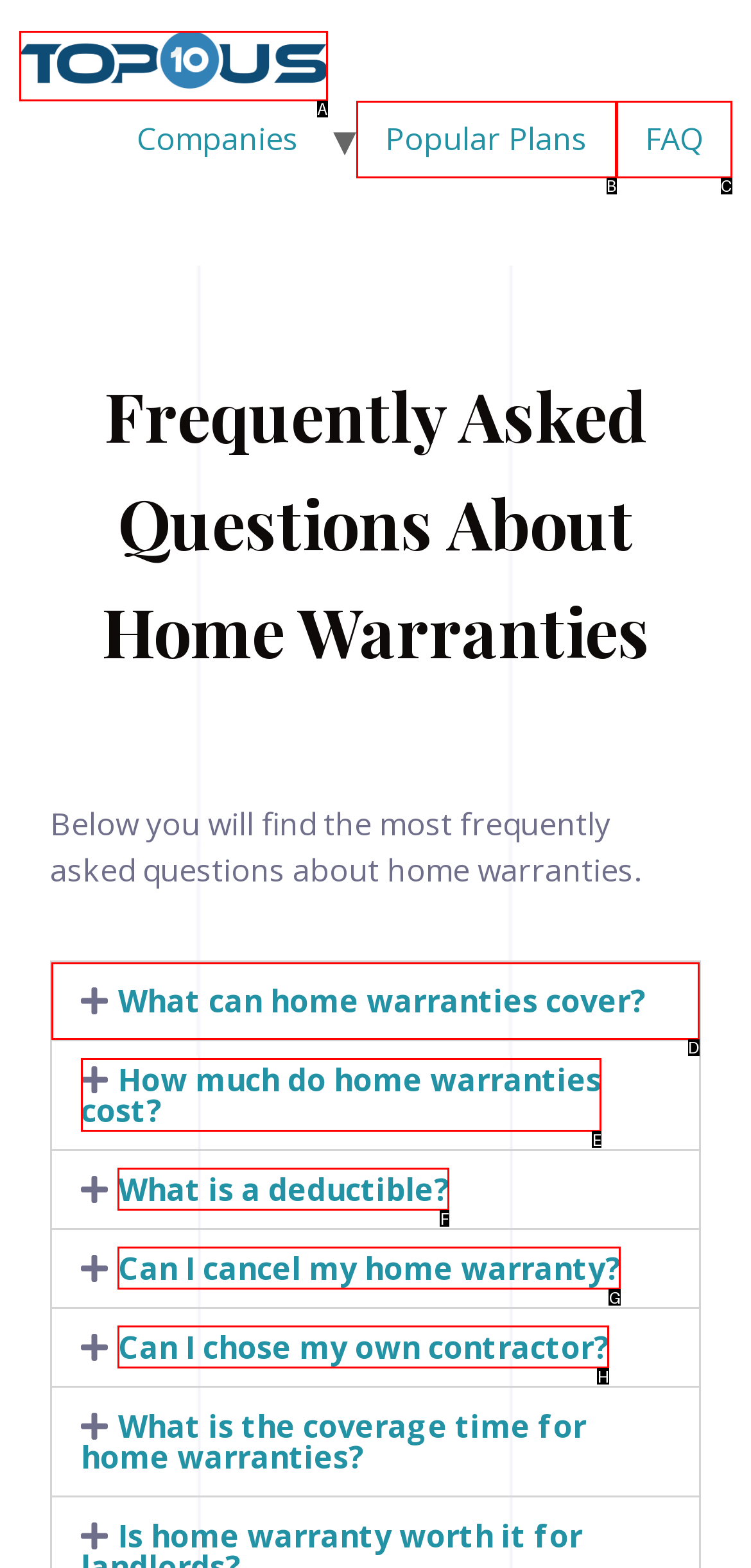Identify the HTML element to select in order to accomplish the following task: Expand What can home warranties cover? tab
Reply with the letter of the chosen option from the given choices directly.

D